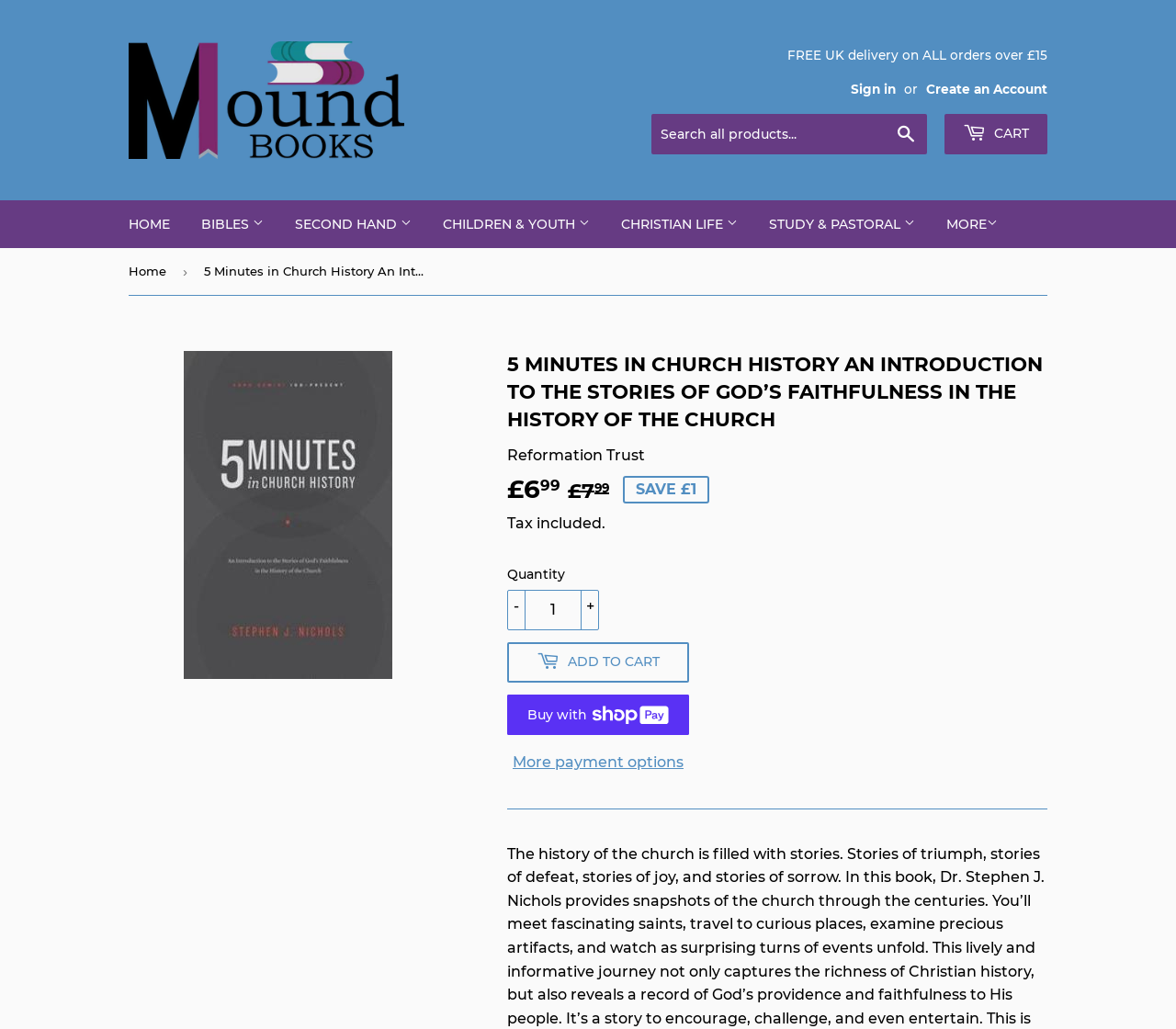From the details in the image, provide a thorough response to the question: What is the name of the website?

I determined the answer by looking at the top-left corner of the webpage, where the logo and website name 'Mound Books' are located.